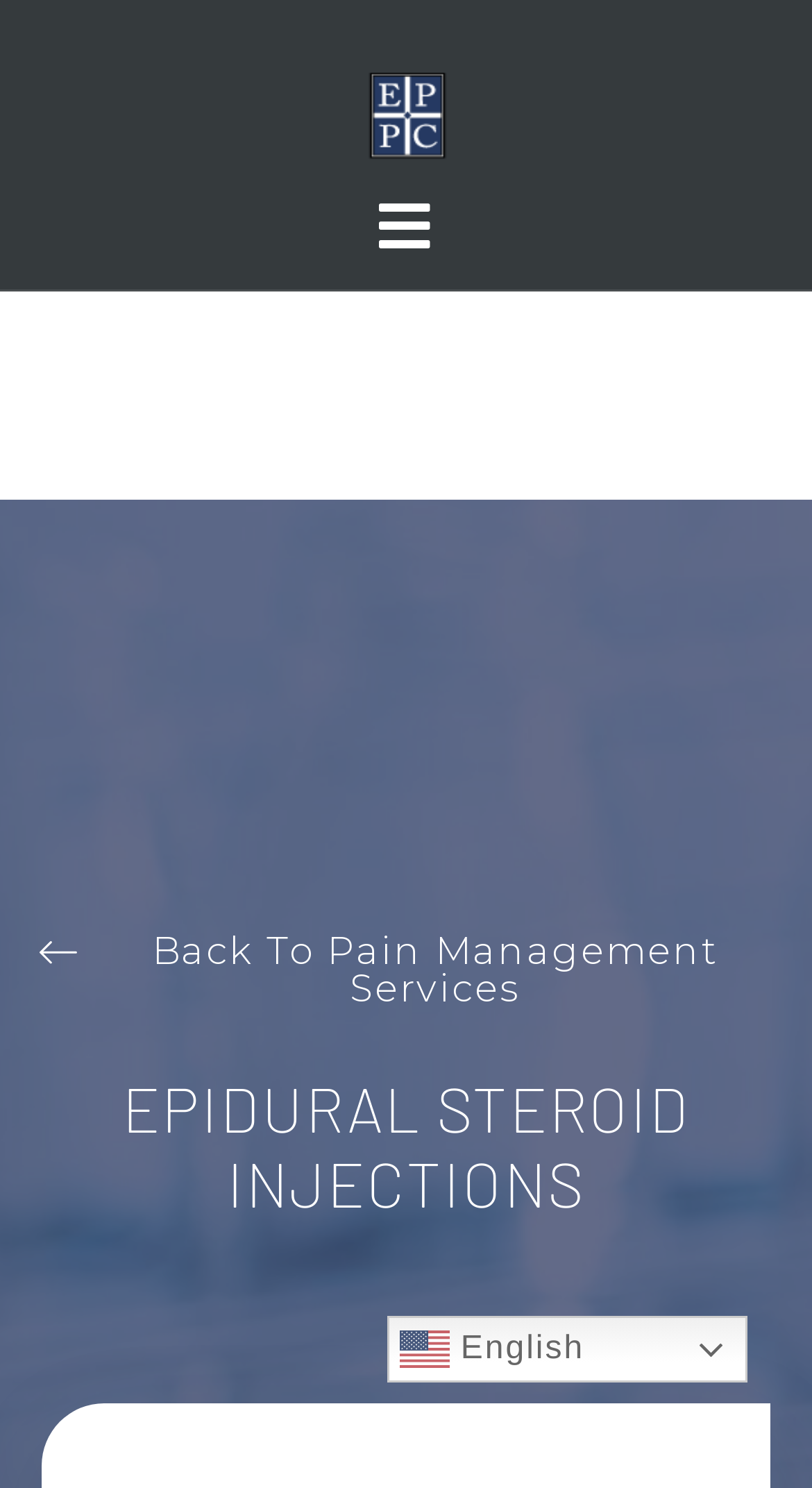What is the name of the pain center?
Answer the question with a detailed and thorough explanation.

I found the answer by looking at the link 'El Paso Pain Center faq' and the image 'El Paso Pain Center faq' which suggests that the pain center's name is El Paso Pain Center.